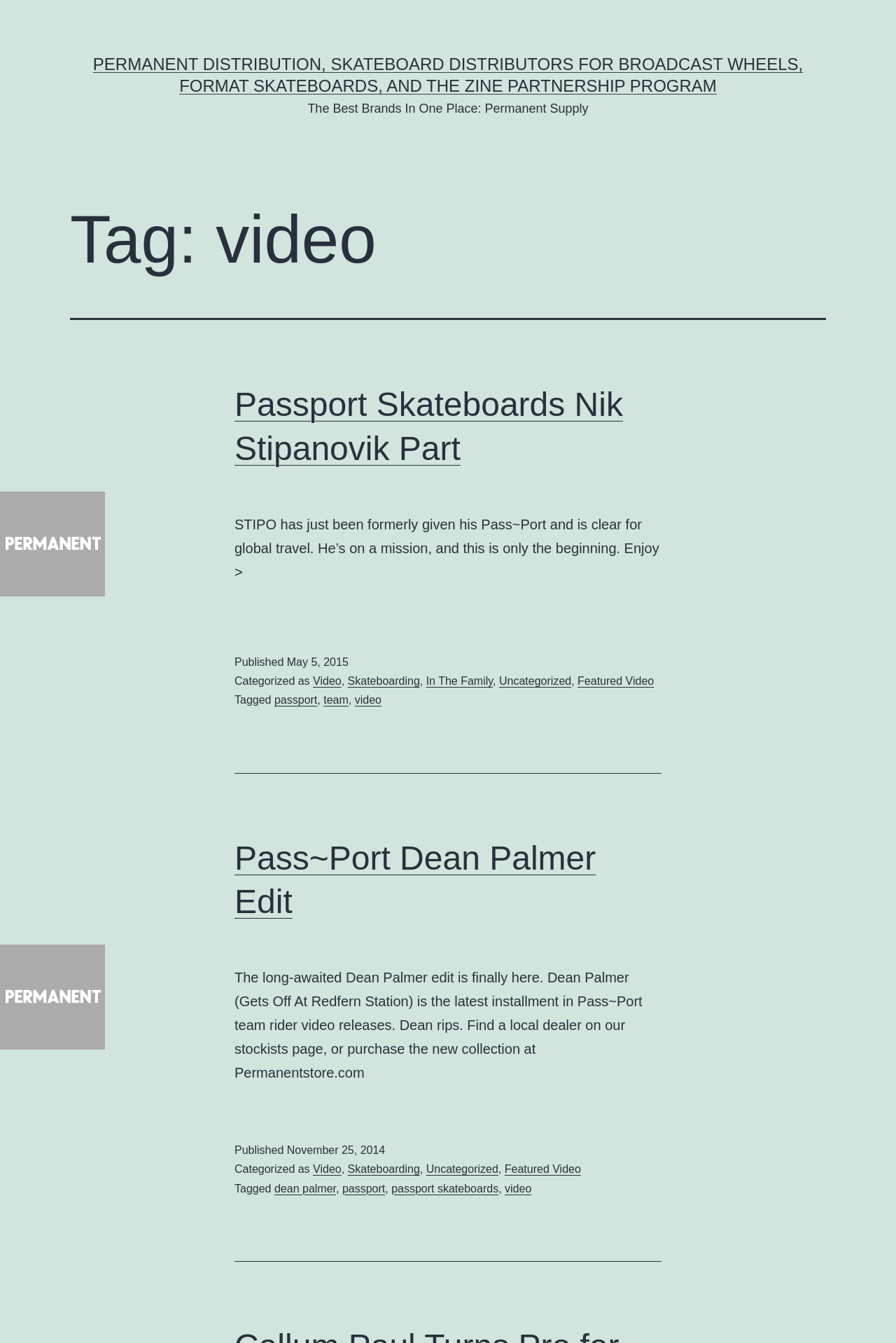Specify the bounding box coordinates of the area that needs to be clicked to achieve the following instruction: "View the video categorized as Skateboarding".

[0.388, 0.503, 0.469, 0.512]